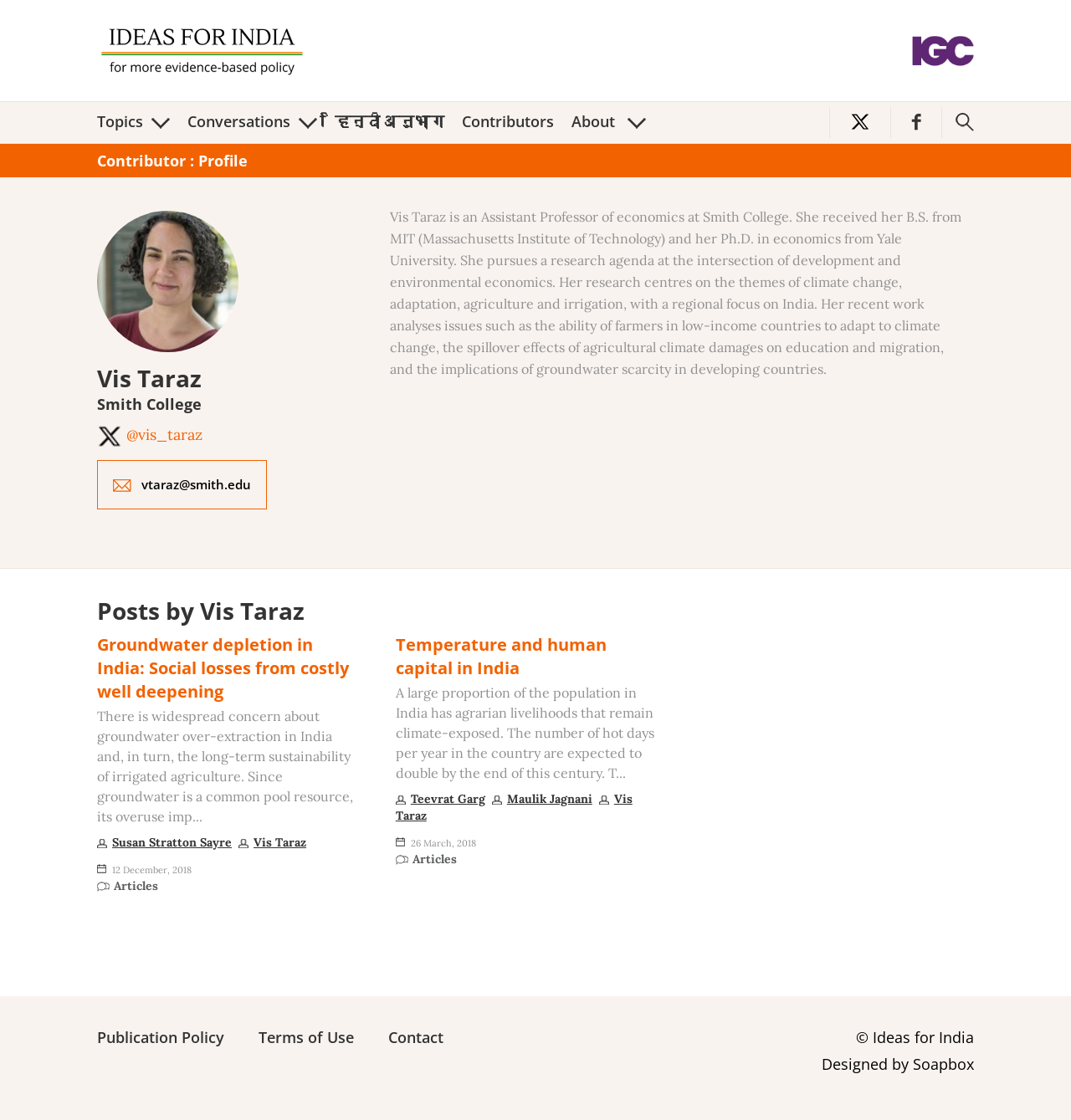Identify and provide the title of the webpage.

Contributor : Profile